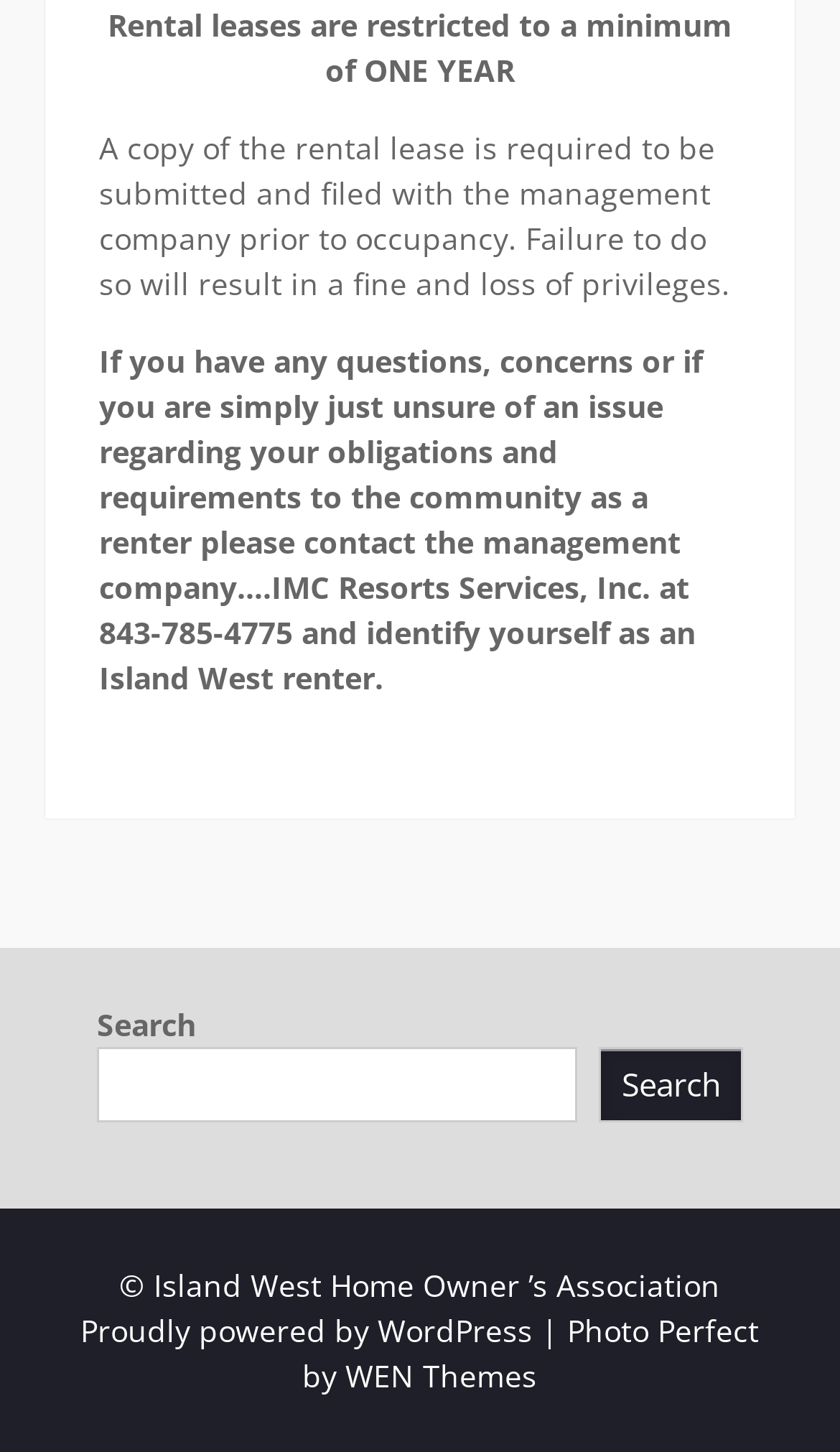Determine the bounding box coordinates for the HTML element mentioned in the following description: "parent_node: Search name="s"". The coordinates should be a list of four floats ranging from 0 to 1, represented as [left, top, right, bottom].

[0.116, 0.721, 0.688, 0.774]